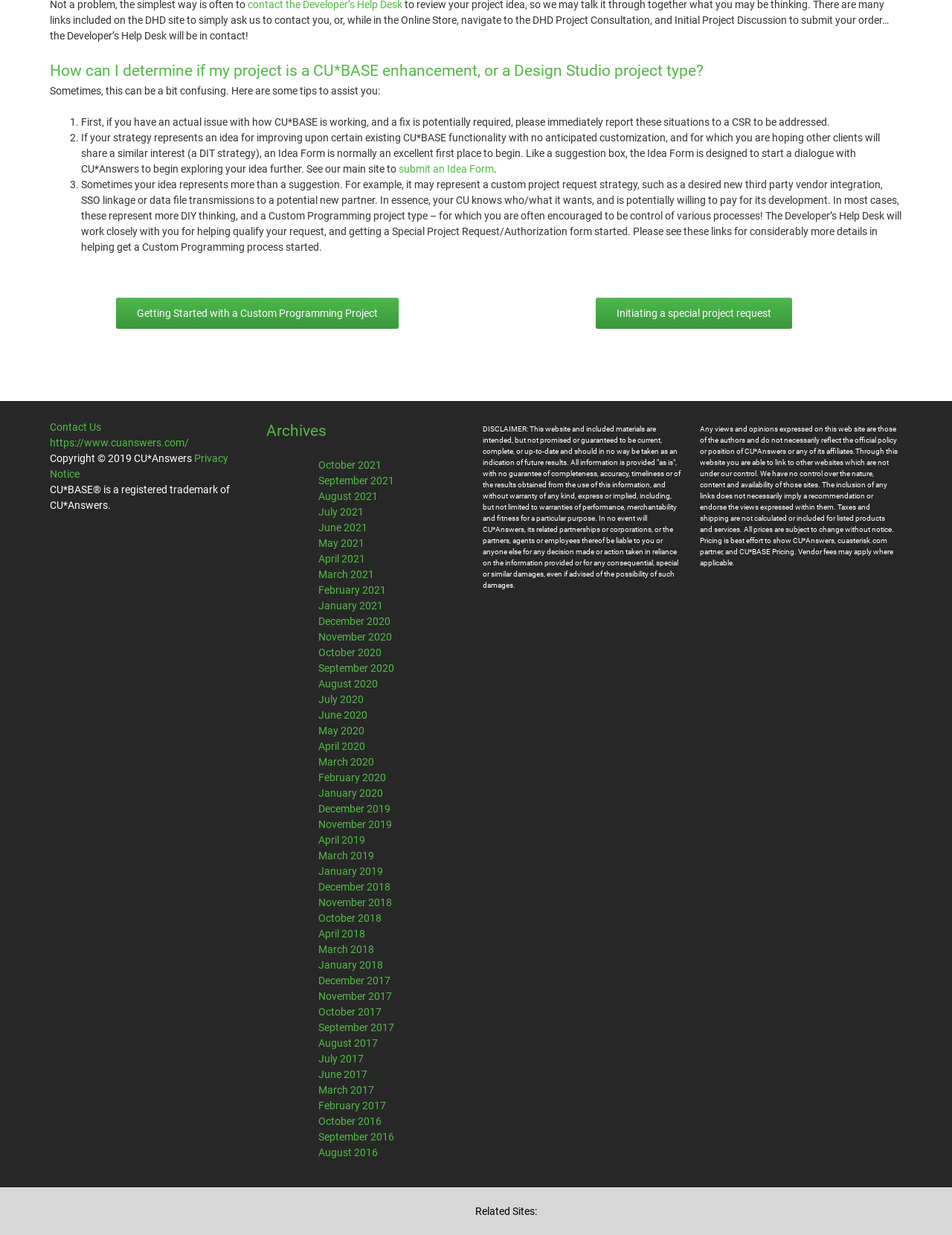Identify the bounding box coordinates of the clickable region required to complete the instruction: "Read the previous article". The coordinates should be given as four float numbers within the range of 0 and 1, i.e., [left, top, right, bottom].

None